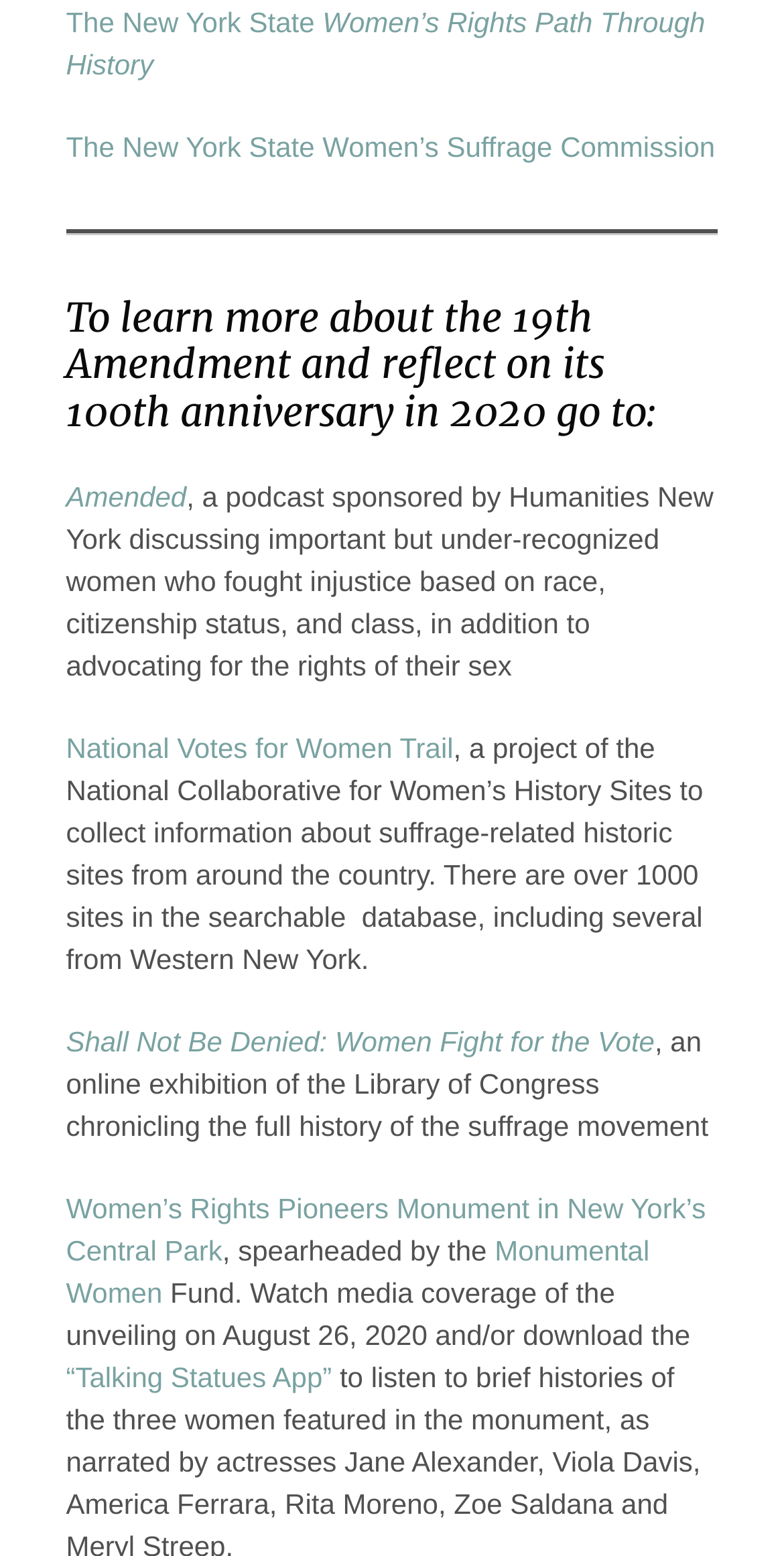Analyze the image and answer the question with as much detail as possible: 
What is the name of the podcast sponsored by Humanities New York?

The answer can be found by looking at the link with the text 'Amended' which is described as 'a podcast sponsored by Humanities New York discussing important but under-recognized women who fought injustice based on race, citizenship status, and class, in addition to advocating for the rights of their sex'.